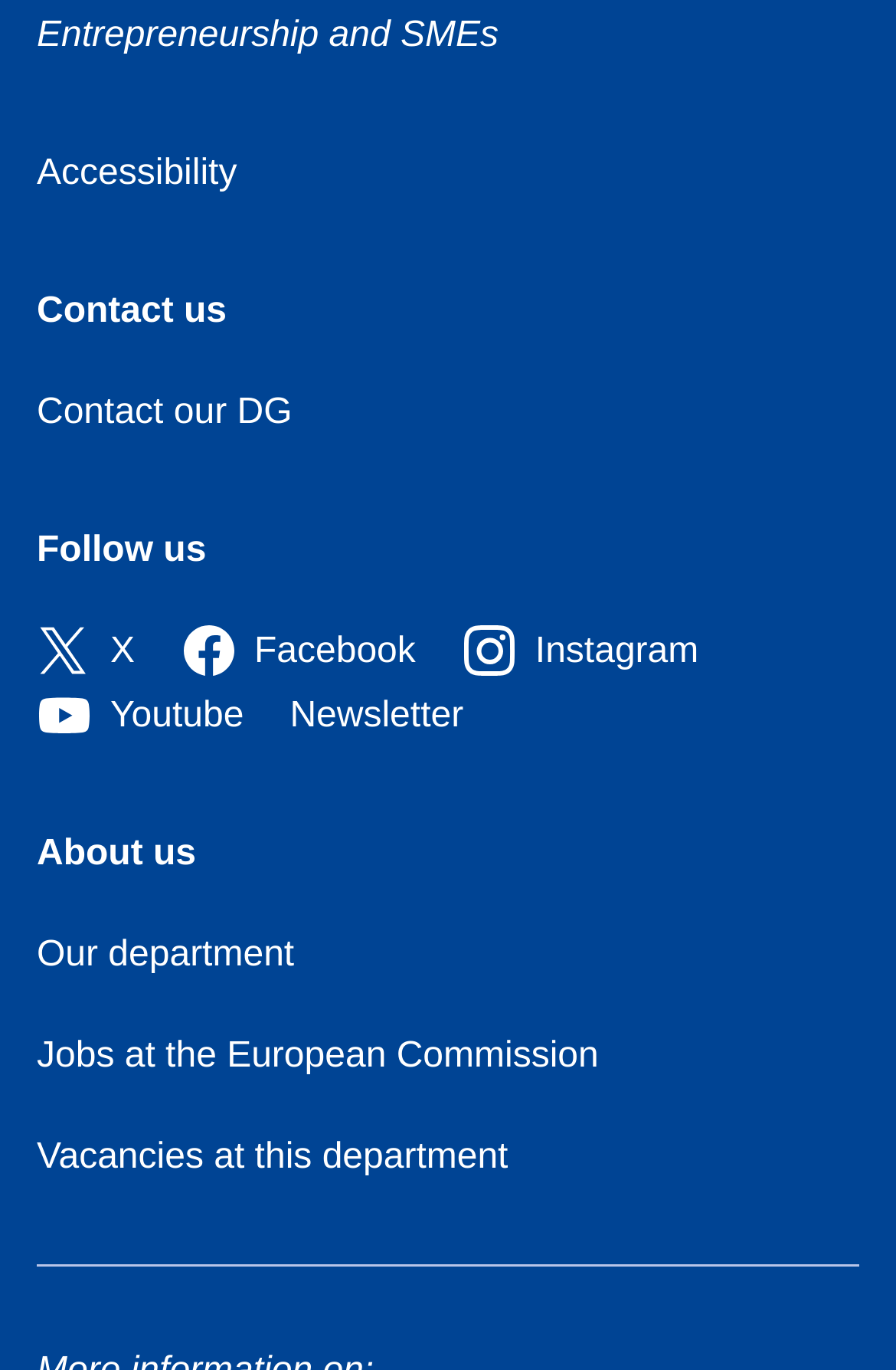Given the description of a UI element: "Jobs at the European Commission", identify the bounding box coordinates of the matching element in the webpage screenshot.

[0.041, 0.757, 0.668, 0.786]